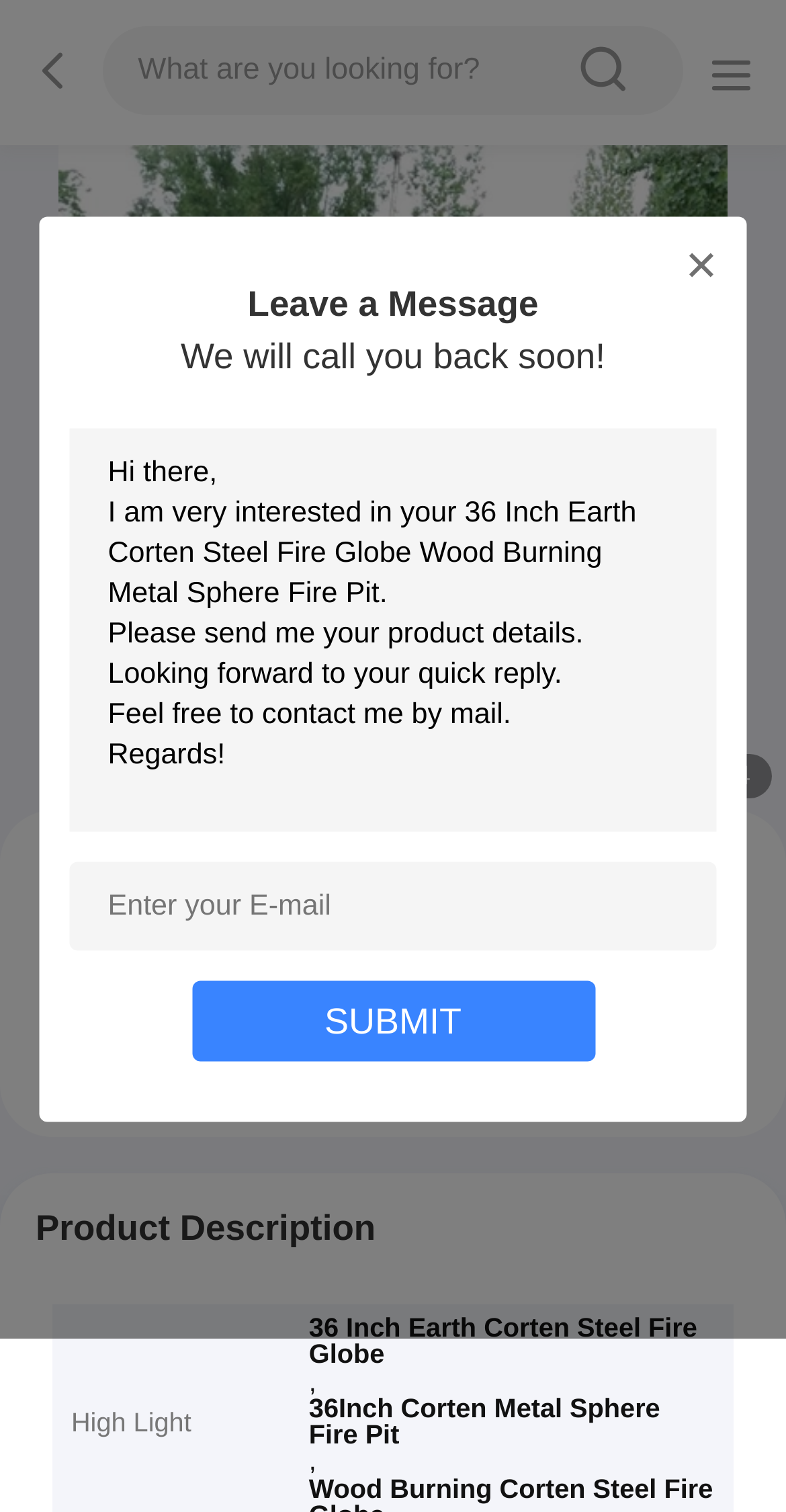What is the size of the fire globe?
Using the visual information from the image, give a one-word or short-phrase answer.

36 Inch